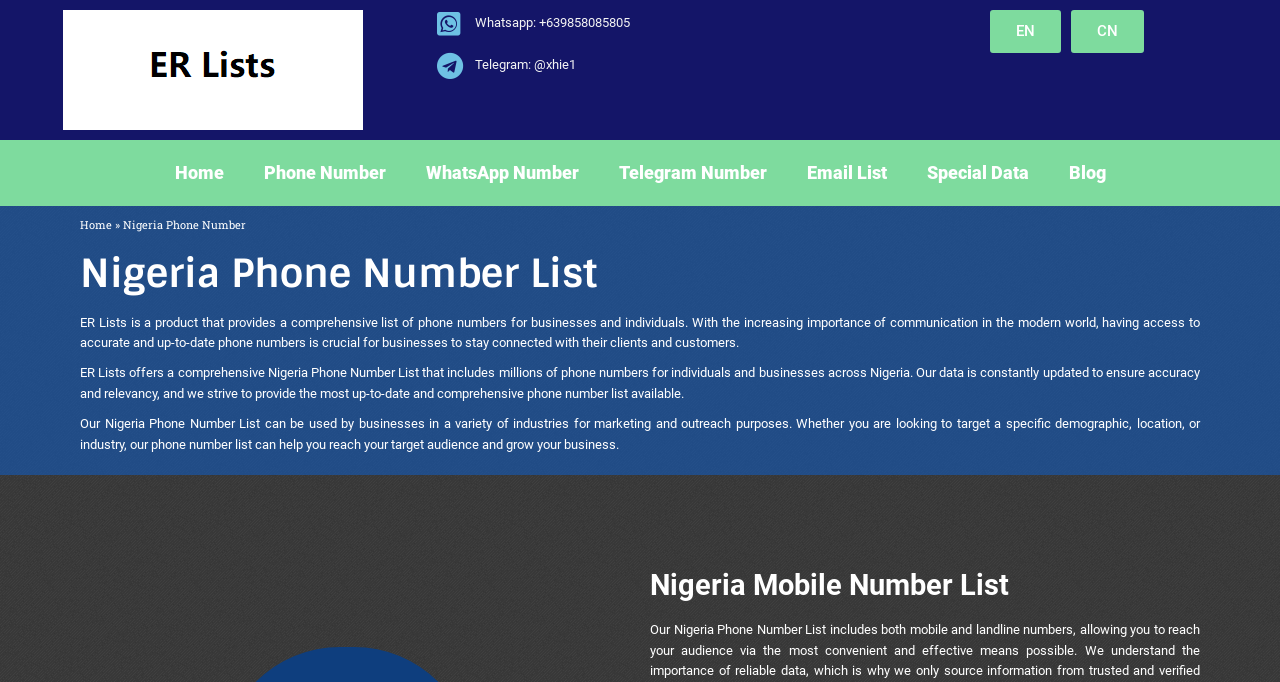What is the purpose of the Nigeria Phone Number List?
Please respond to the question thoroughly and include all relevant details.

The Nigeria Phone Number List is intended for businesses to use for marketing and outreach purposes, as stated in the paragraph 'Our Nigeria Phone Number List can be used by businesses in a variety of industries for marketing and outreach purposes...'.